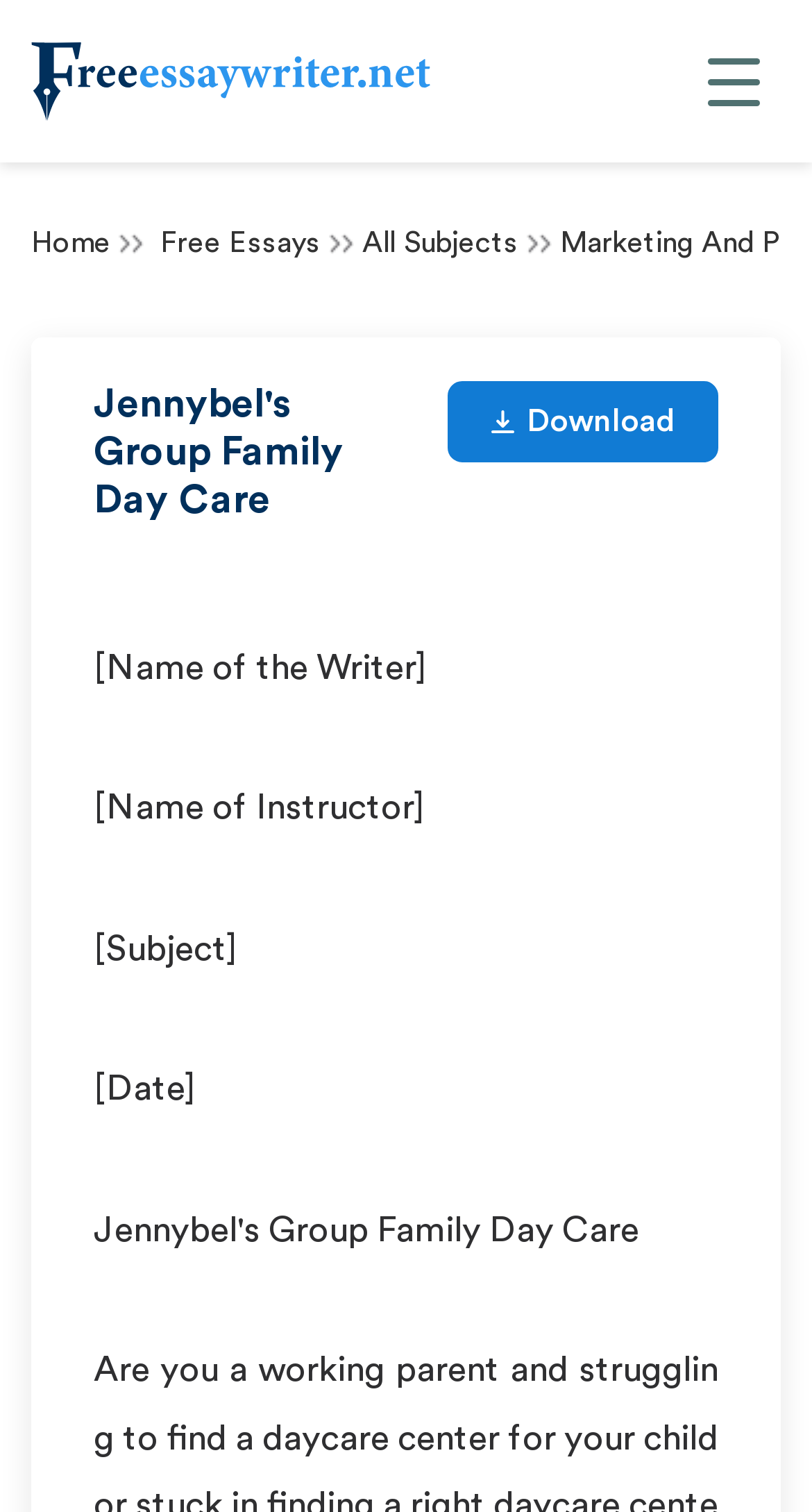Respond to the following question using a concise word or phrase: 
How many links are in the top navigation bar?

4